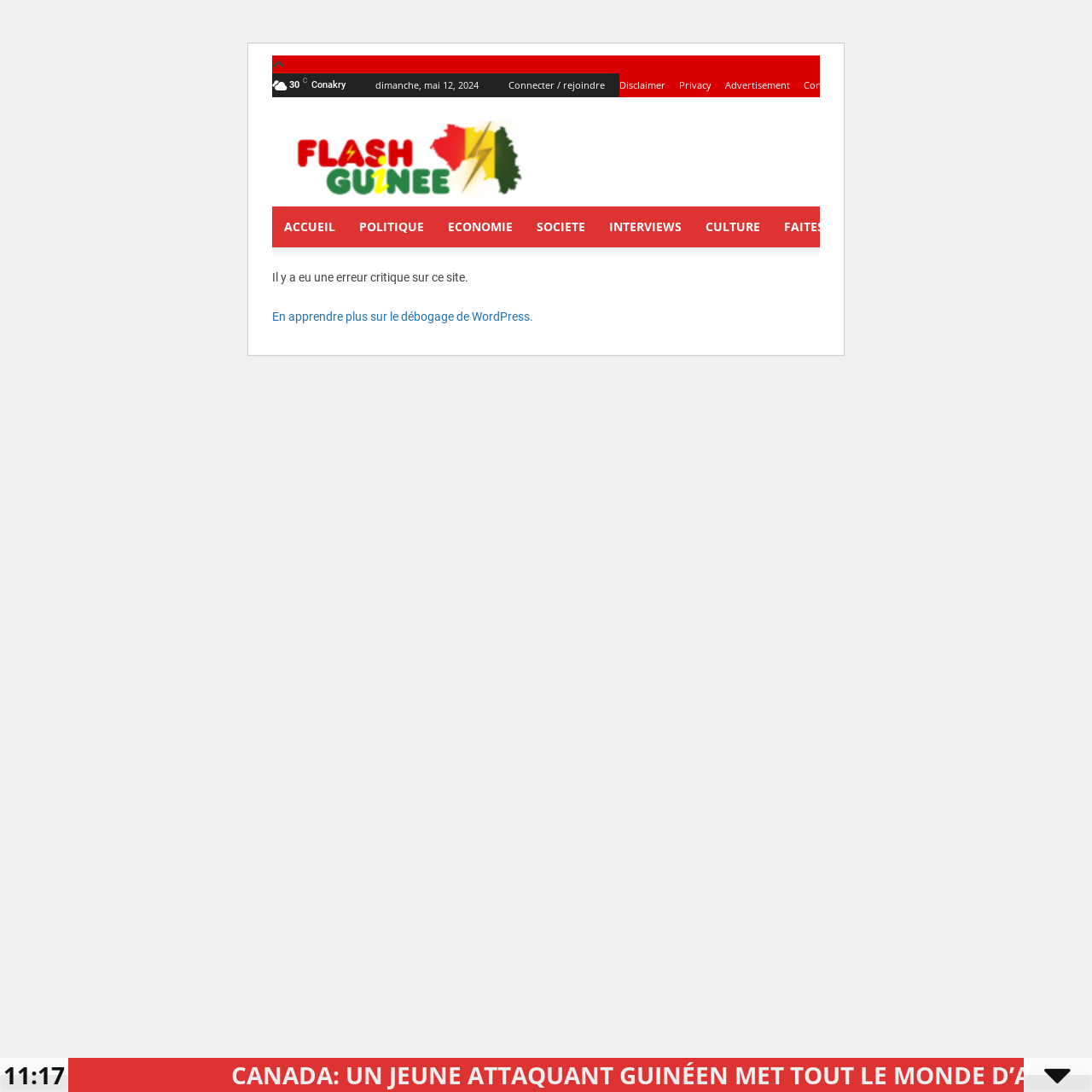What is the date displayed on the webpage?
Please provide a single word or phrase answer based on the image.

dimanche, mai 12, 2024